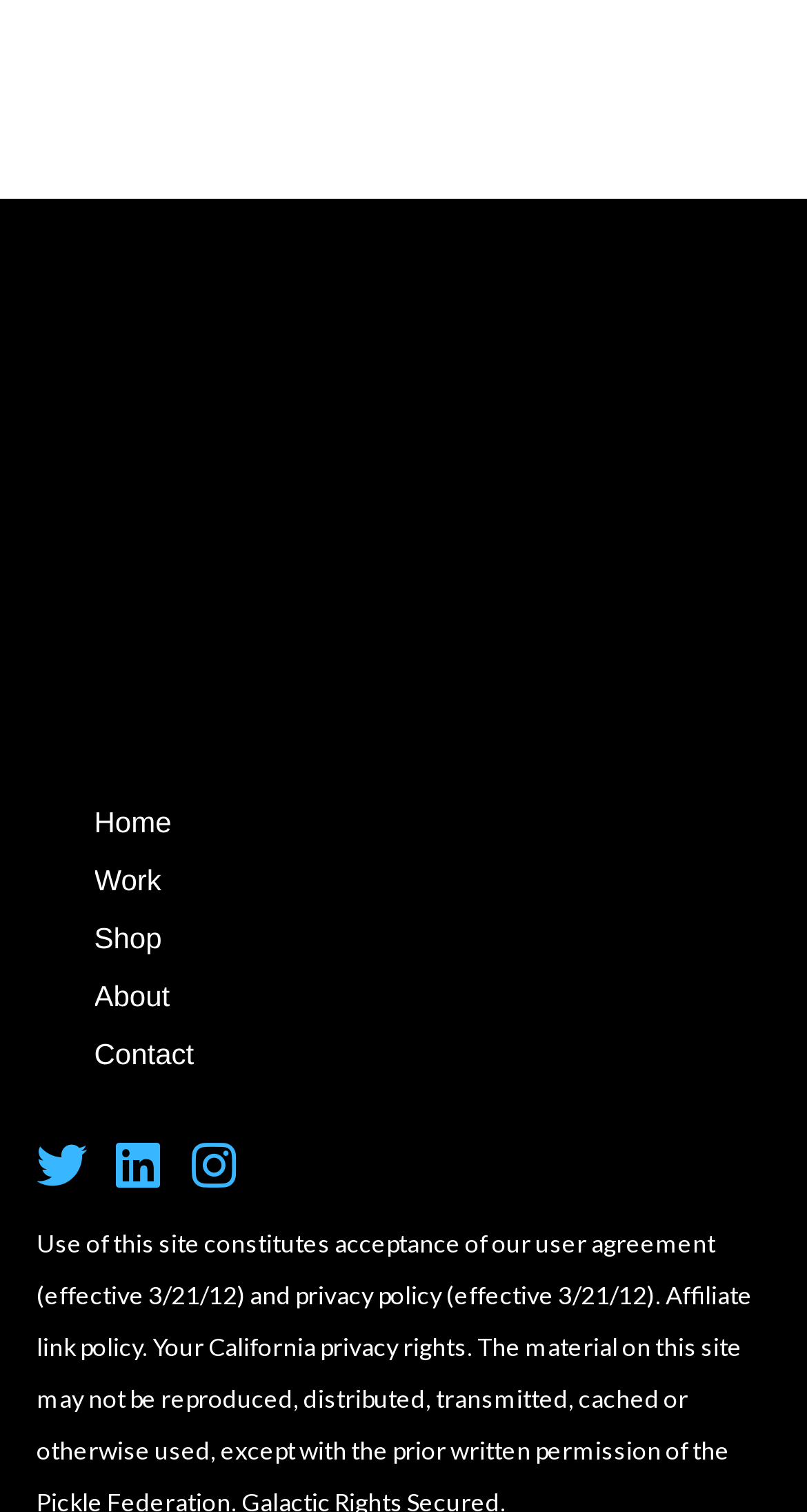Please mark the clickable region by giving the bounding box coordinates needed to complete this instruction: "contact us".

[0.117, 0.678, 0.955, 0.716]